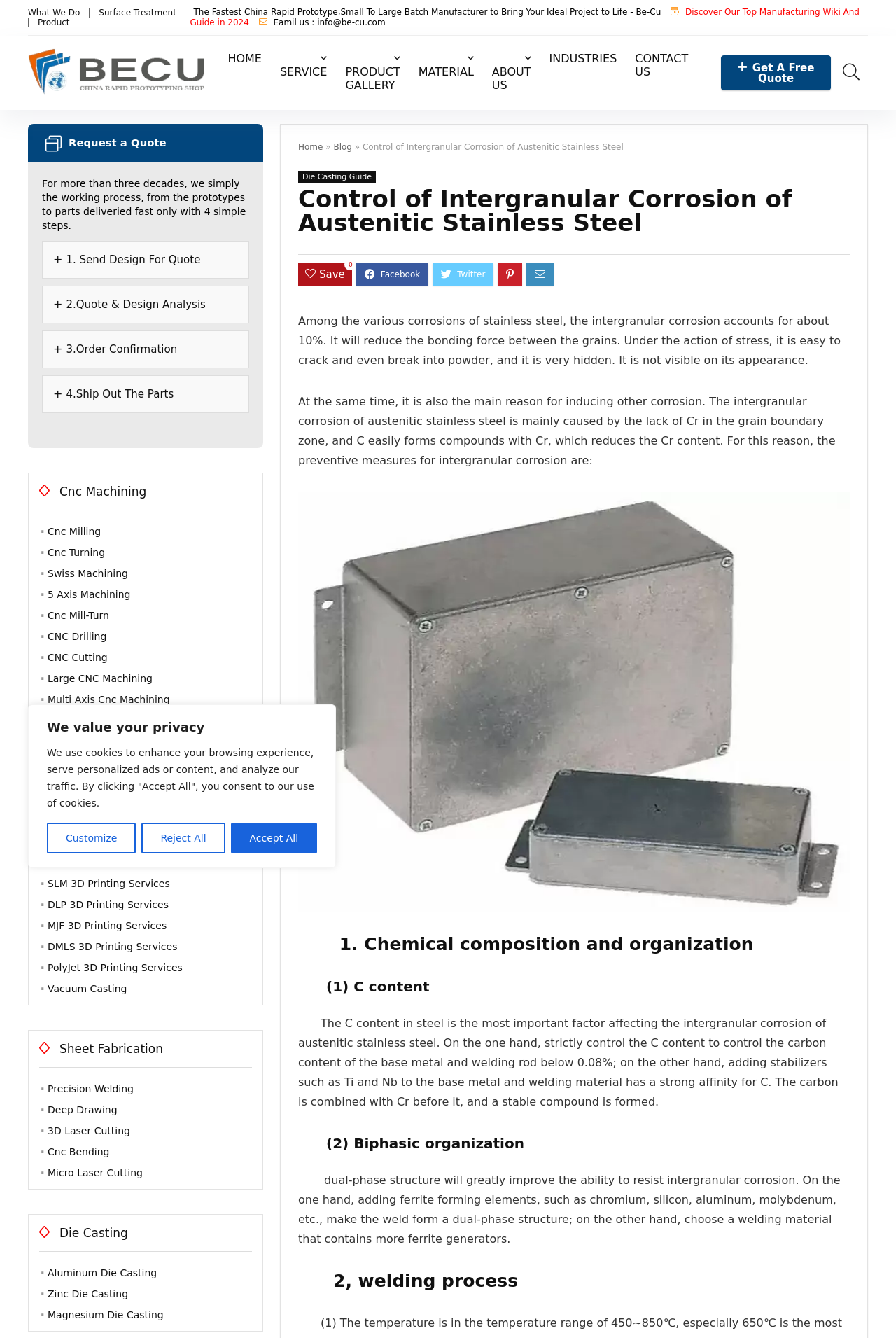What is the effect of intergranular corrosion on stainless steel?
Provide a fully detailed and comprehensive answer to the question.

As stated on the webpage, intergranular corrosion reduces the bonding force between the grains, making it easy to crack and even break into powder under stress, and it is very hidden, not visible on its appearance.